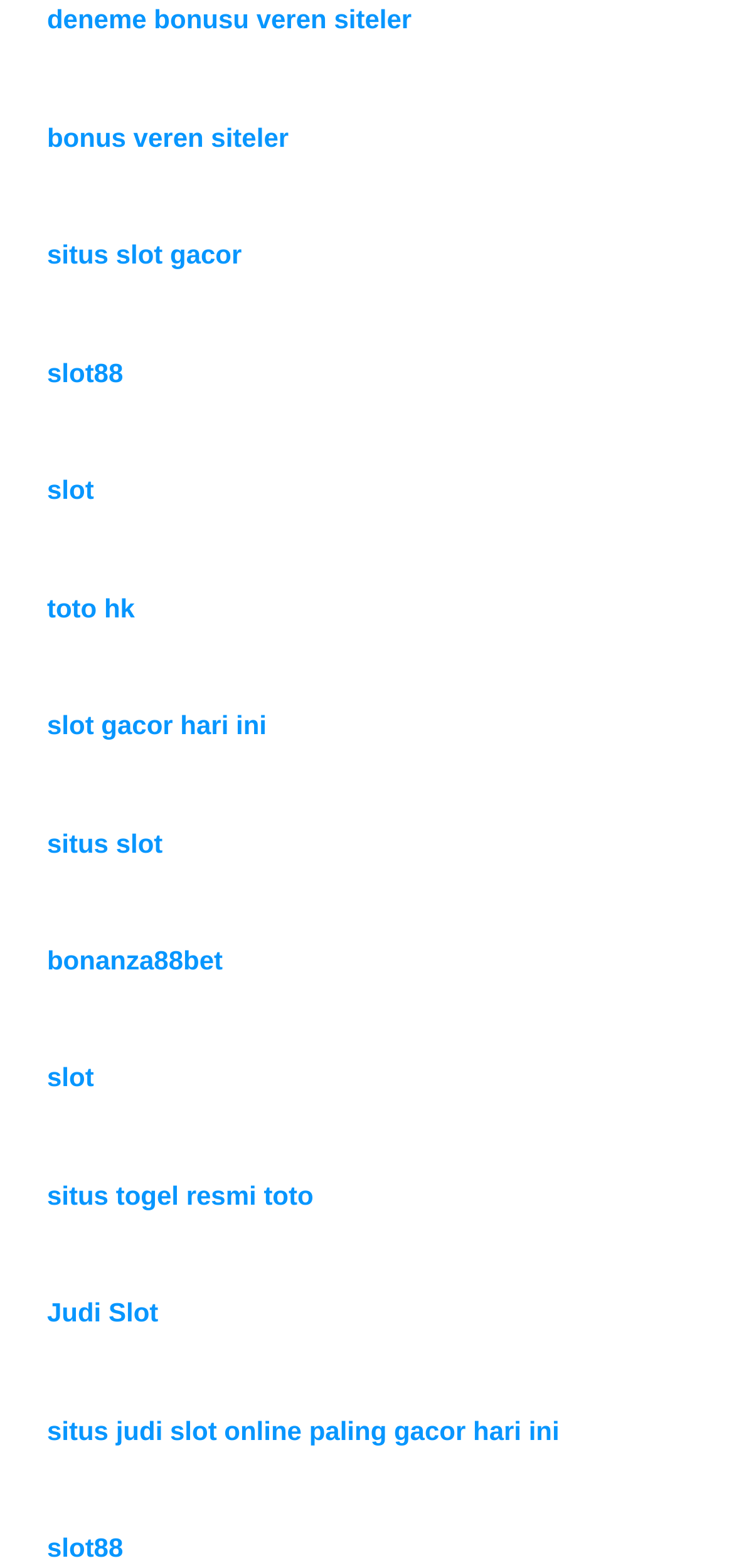Determine the bounding box coordinates for the clickable element to execute this instruction: "Read about The Inception of an Educational Milestone in Ko Samui". Provide the coordinates as four float numbers between 0 and 1, i.e., [left, top, right, bottom].

None